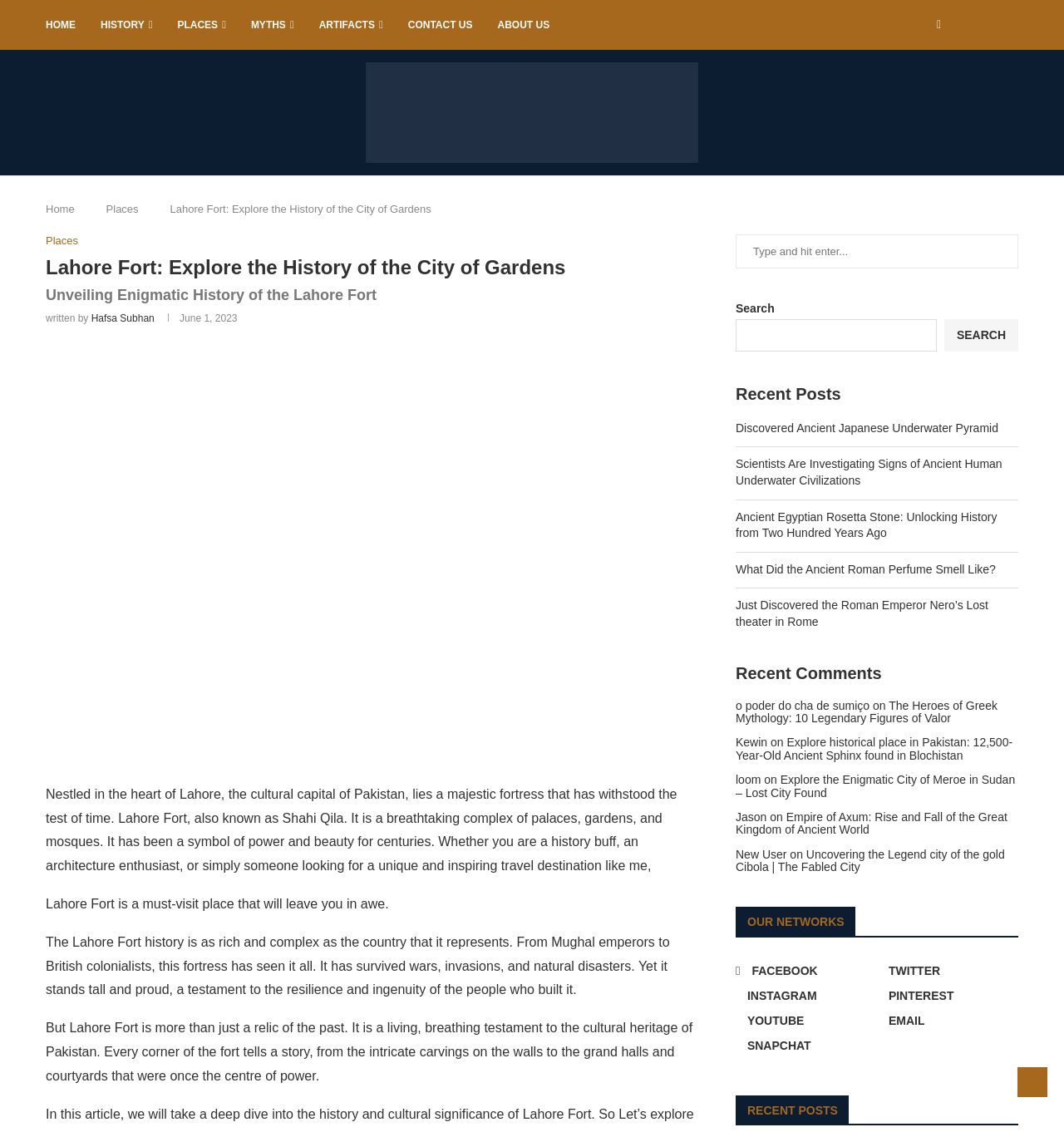Answer the question with a brief word or phrase:
How many social media networks are listed in the 'OUR NETWORKS' section?

3